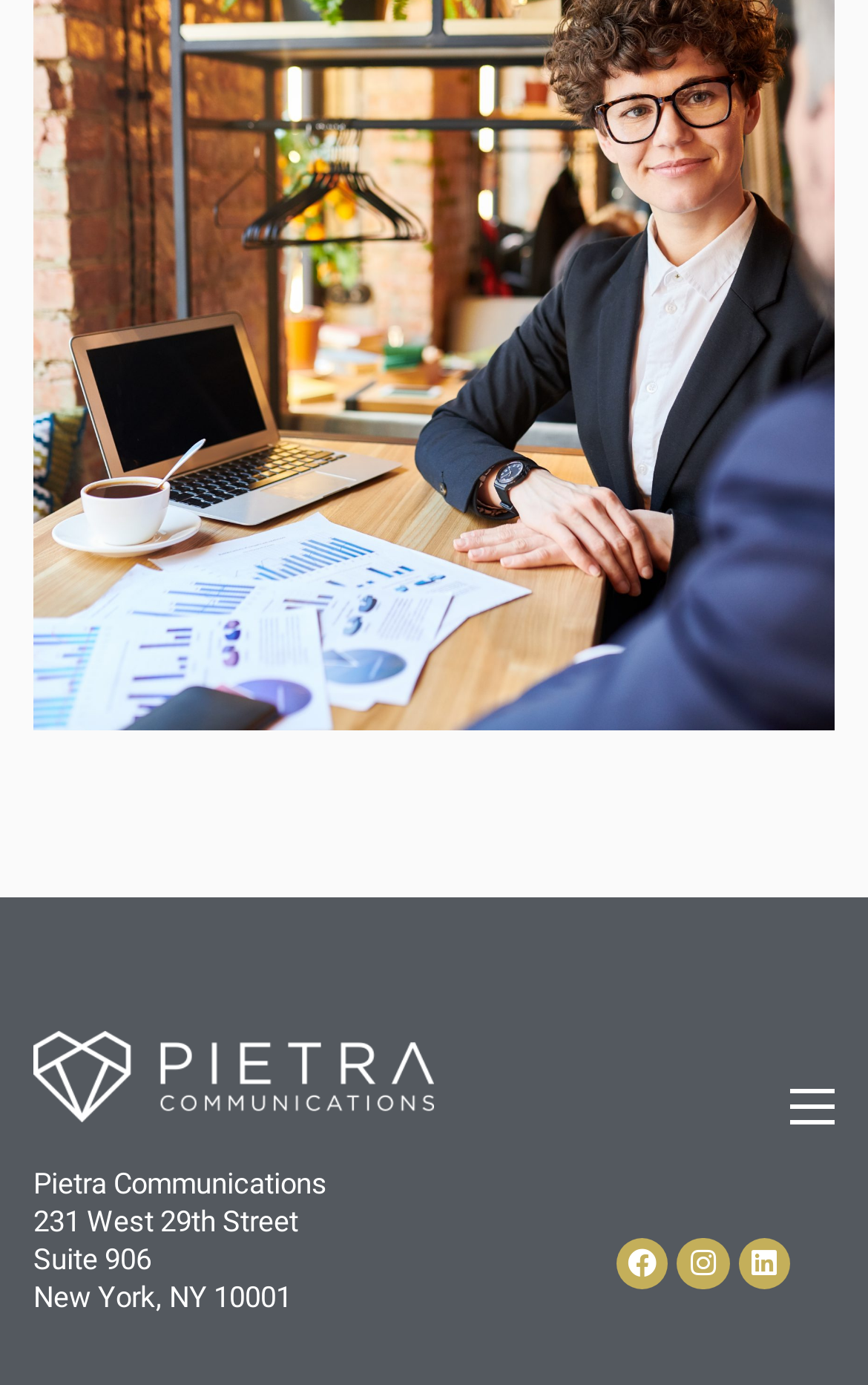Observe the image and answer the following question in detail: What is the city and state of the company's location?

The city and state of the company's location can be found at the bottom of the webpage, where the address and contact information are listed. It is written as 'New York, NY 10001'.